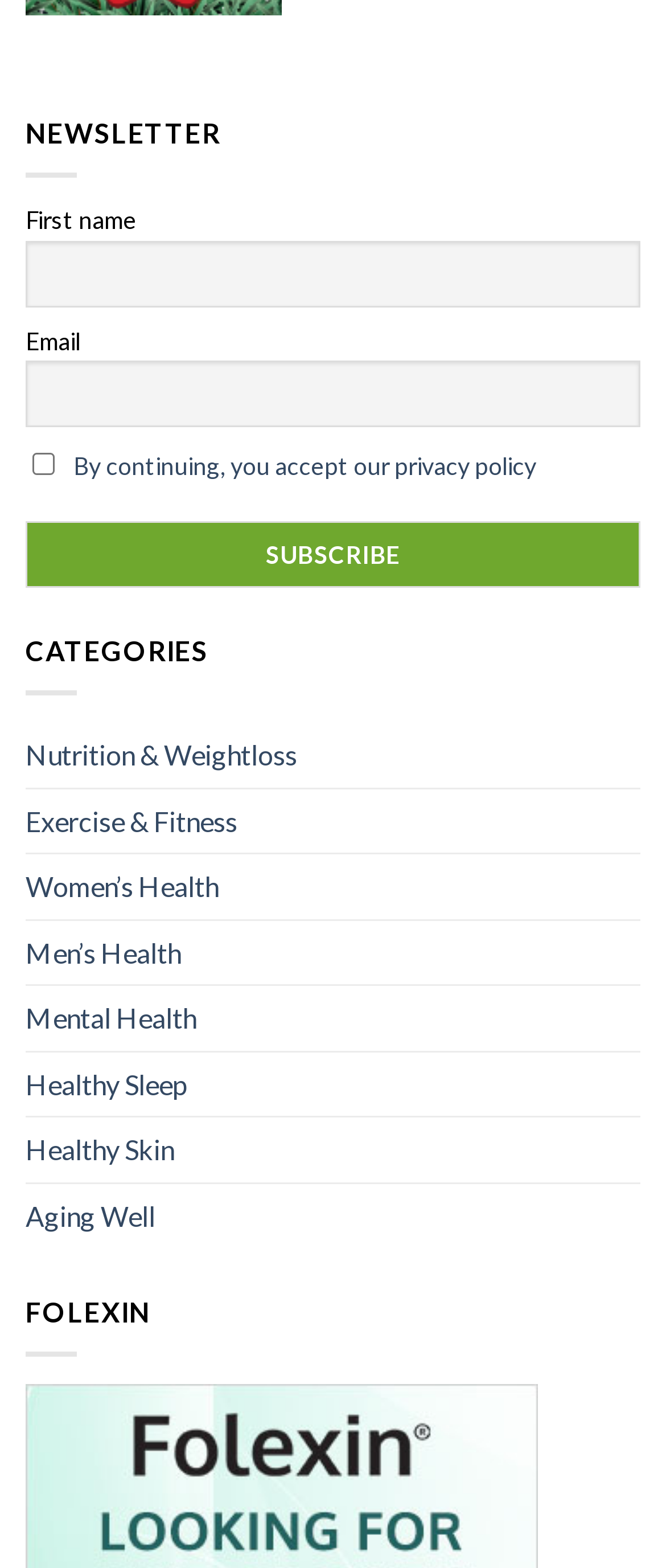Determine the bounding box coordinates of the clickable element necessary to fulfill the instruction: "go to The University of British Columbia". Provide the coordinates as four float numbers within the 0 to 1 range, i.e., [left, top, right, bottom].

None